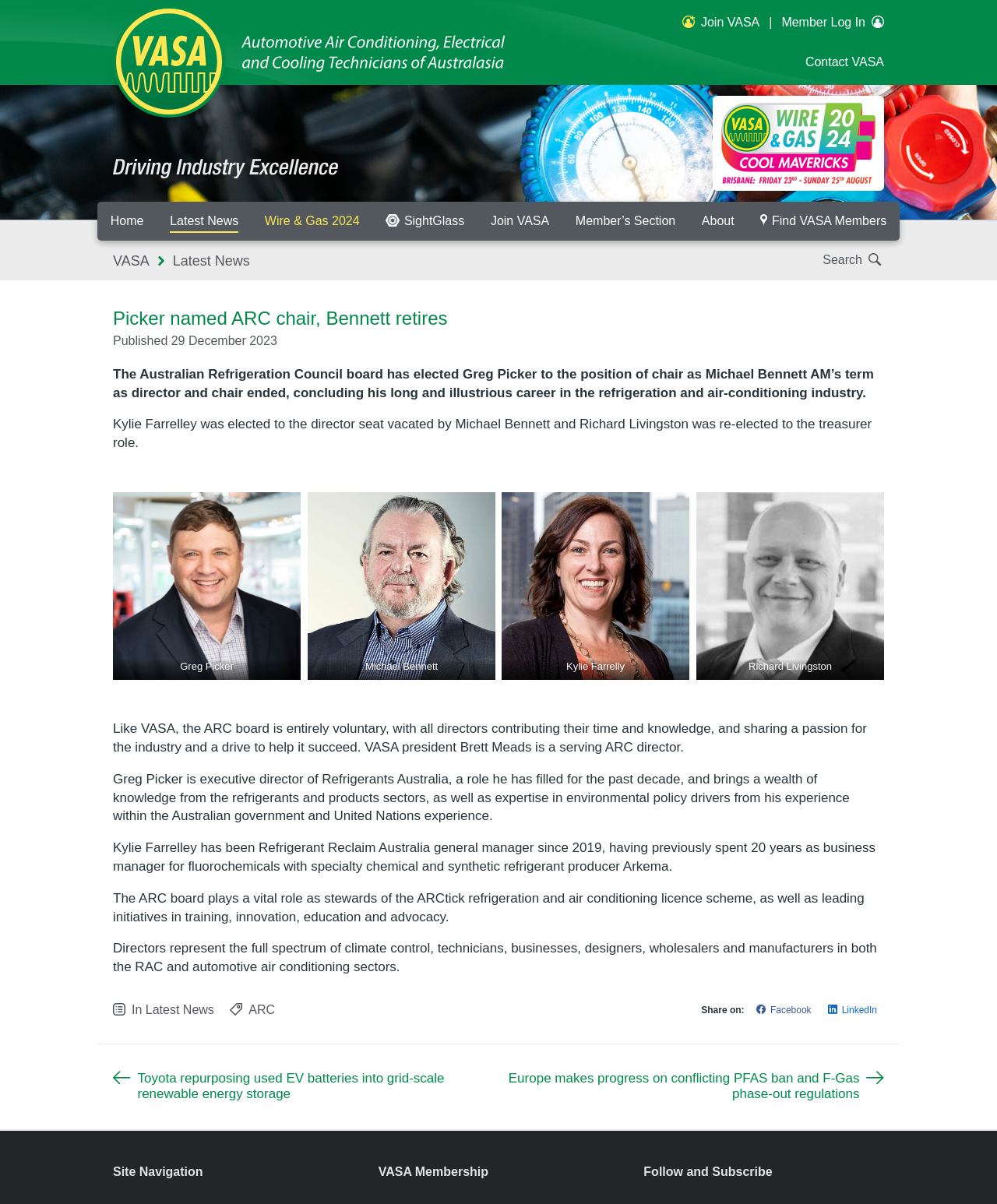Please locate the bounding box coordinates of the region I need to click to follow this instruction: "Click on the 'Join VASA' button".

[0.684, 0.013, 0.762, 0.024]